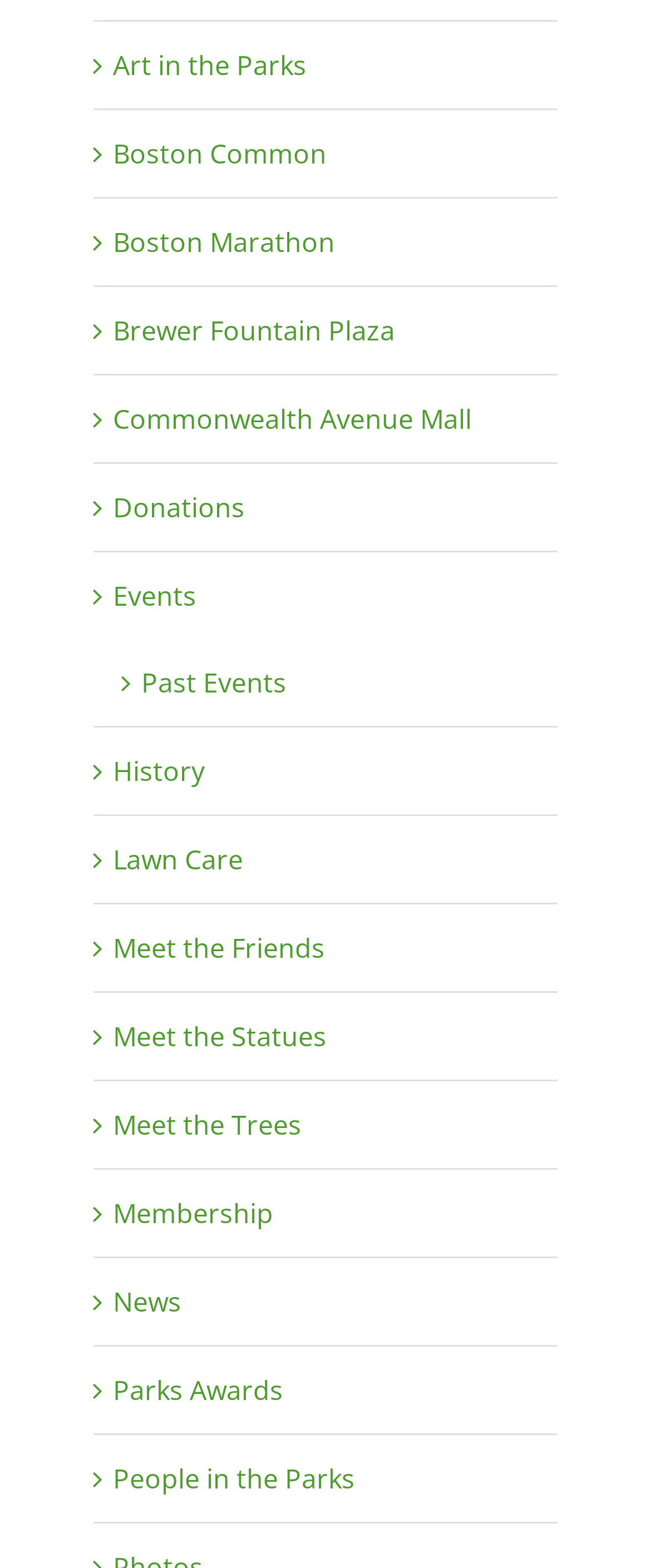How many links are there on the webpage?
Look at the screenshot and give a one-word or phrase answer.

17